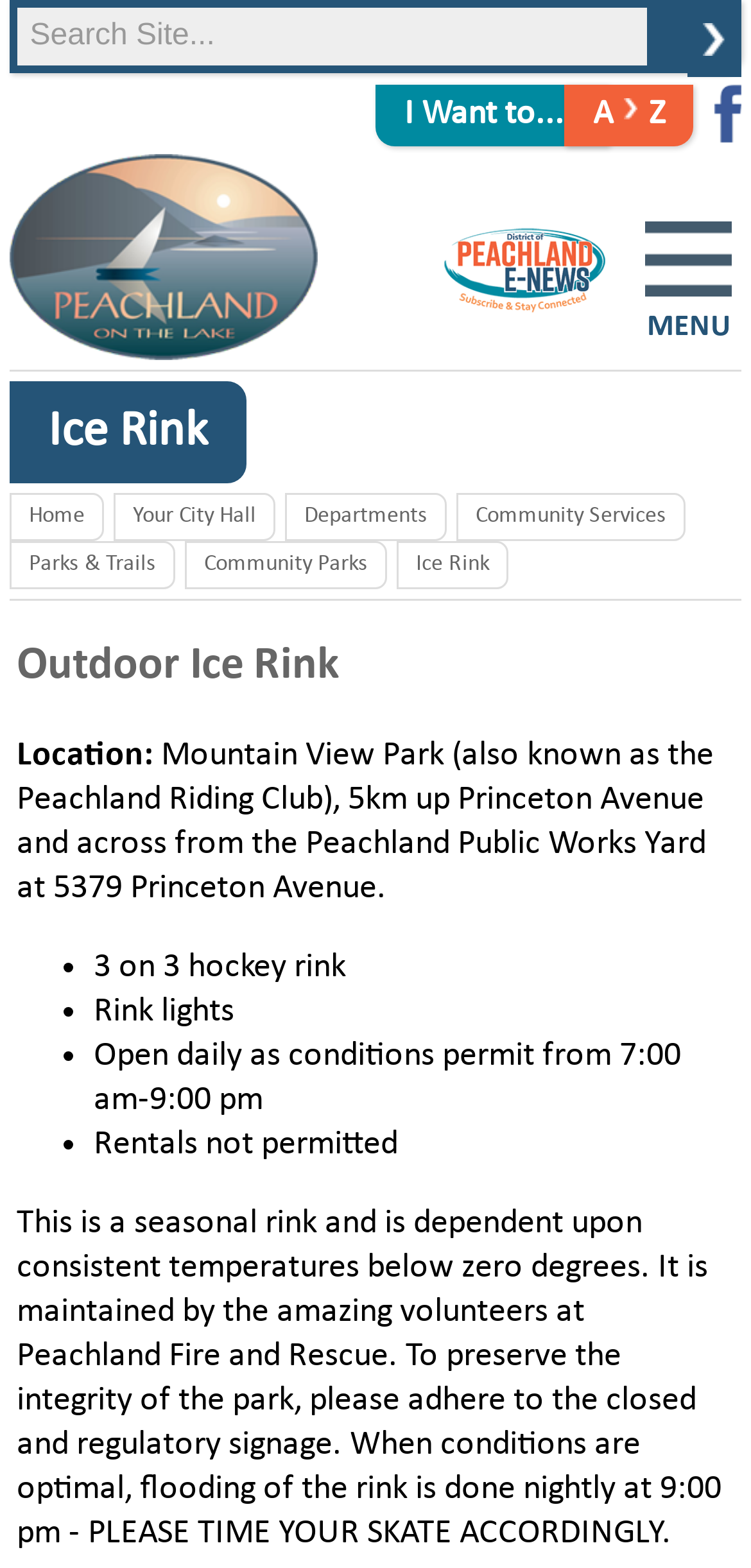Predict the bounding box of the UI element that fits this description: "title="Return To Home"".

[0.013, 0.215, 0.423, 0.235]